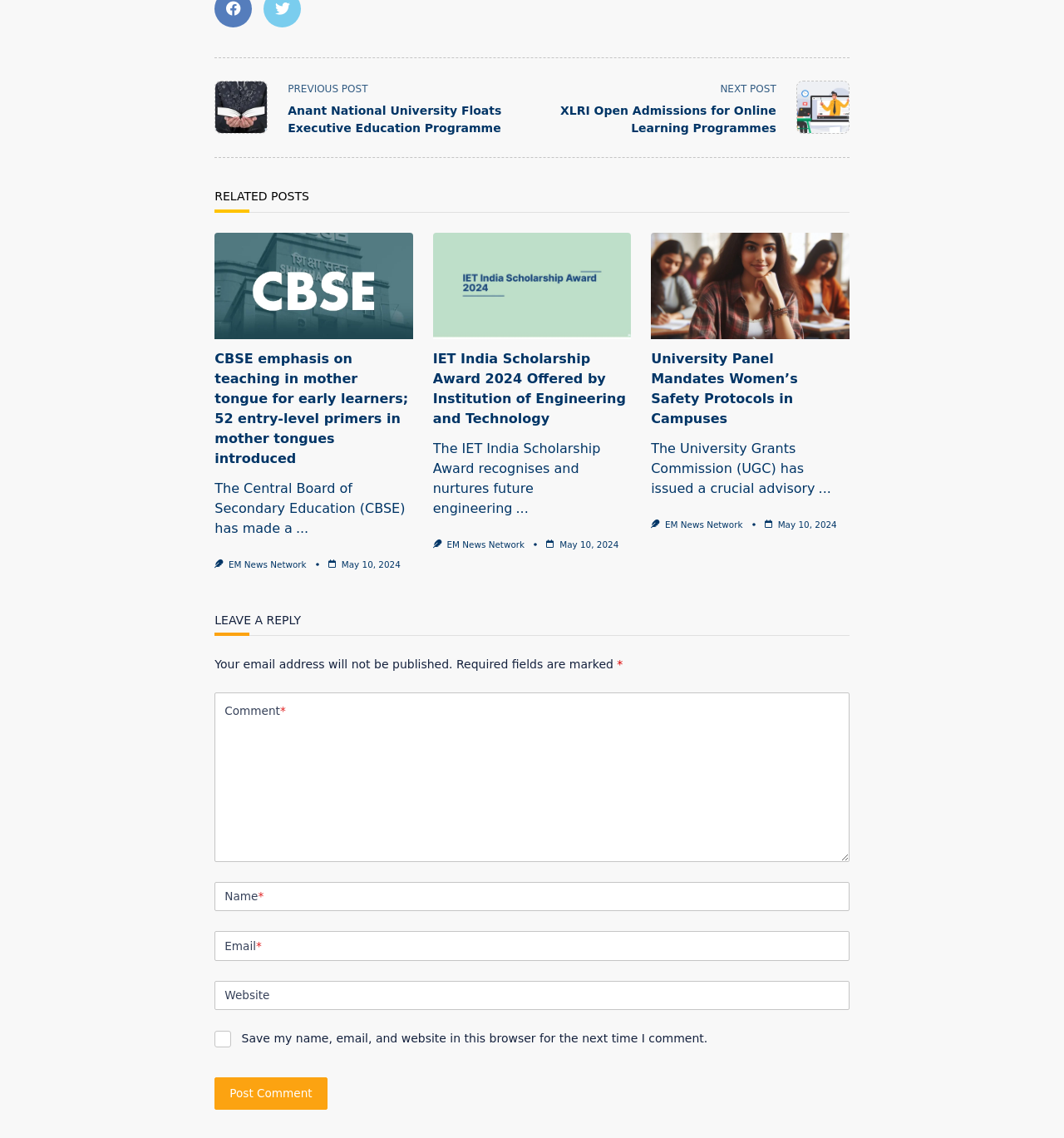Determine the coordinates of the bounding box for the clickable area needed to execute this instruction: "Click on the 'Anant National University Floats Executive Education Programme' link".

[0.202, 0.068, 0.5, 0.12]